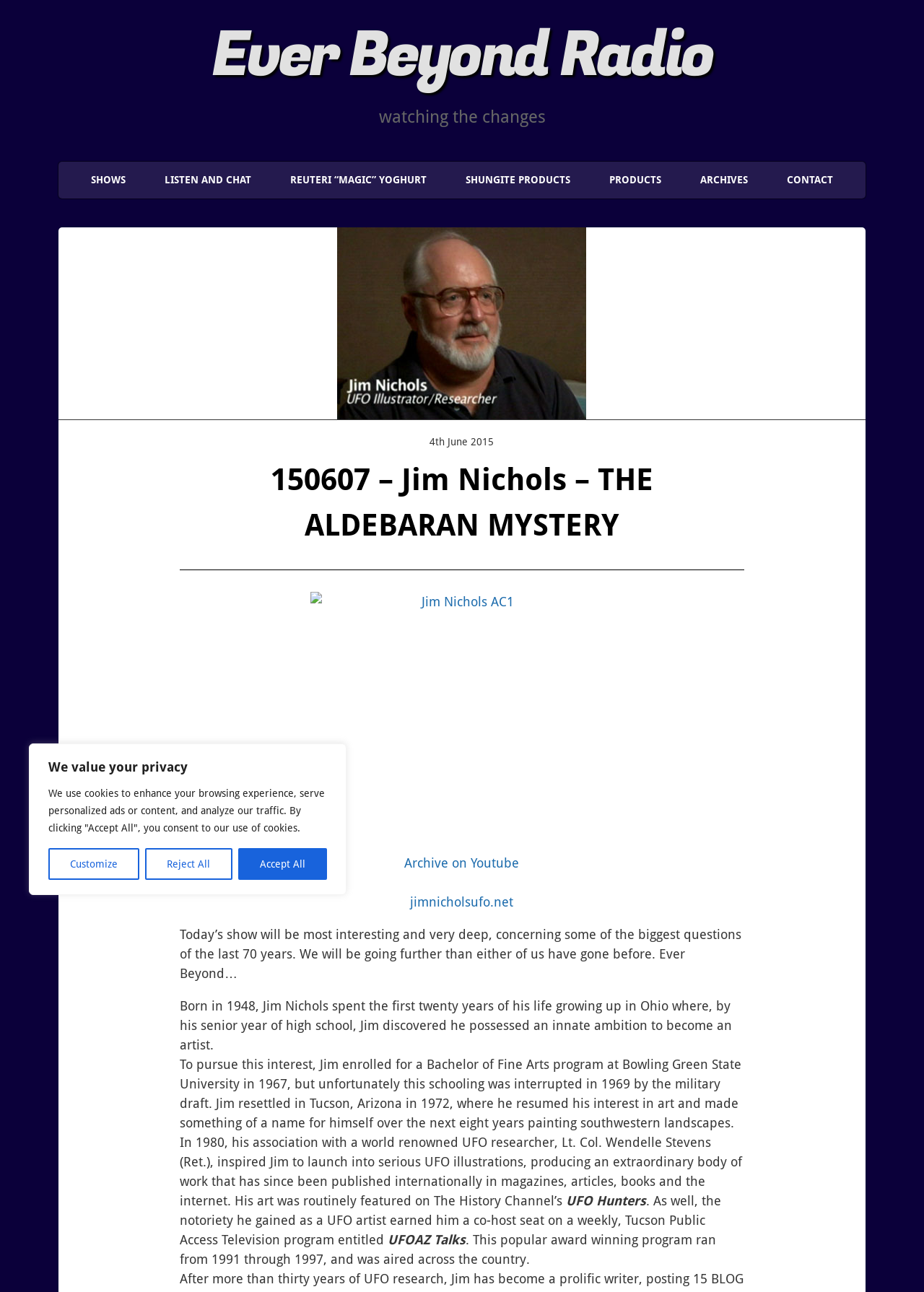Determine the bounding box coordinates of the region that needs to be clicked to achieve the task: "Listen to Jim Nichols AC1 Archive on Youtube".

[0.194, 0.458, 0.806, 0.674]